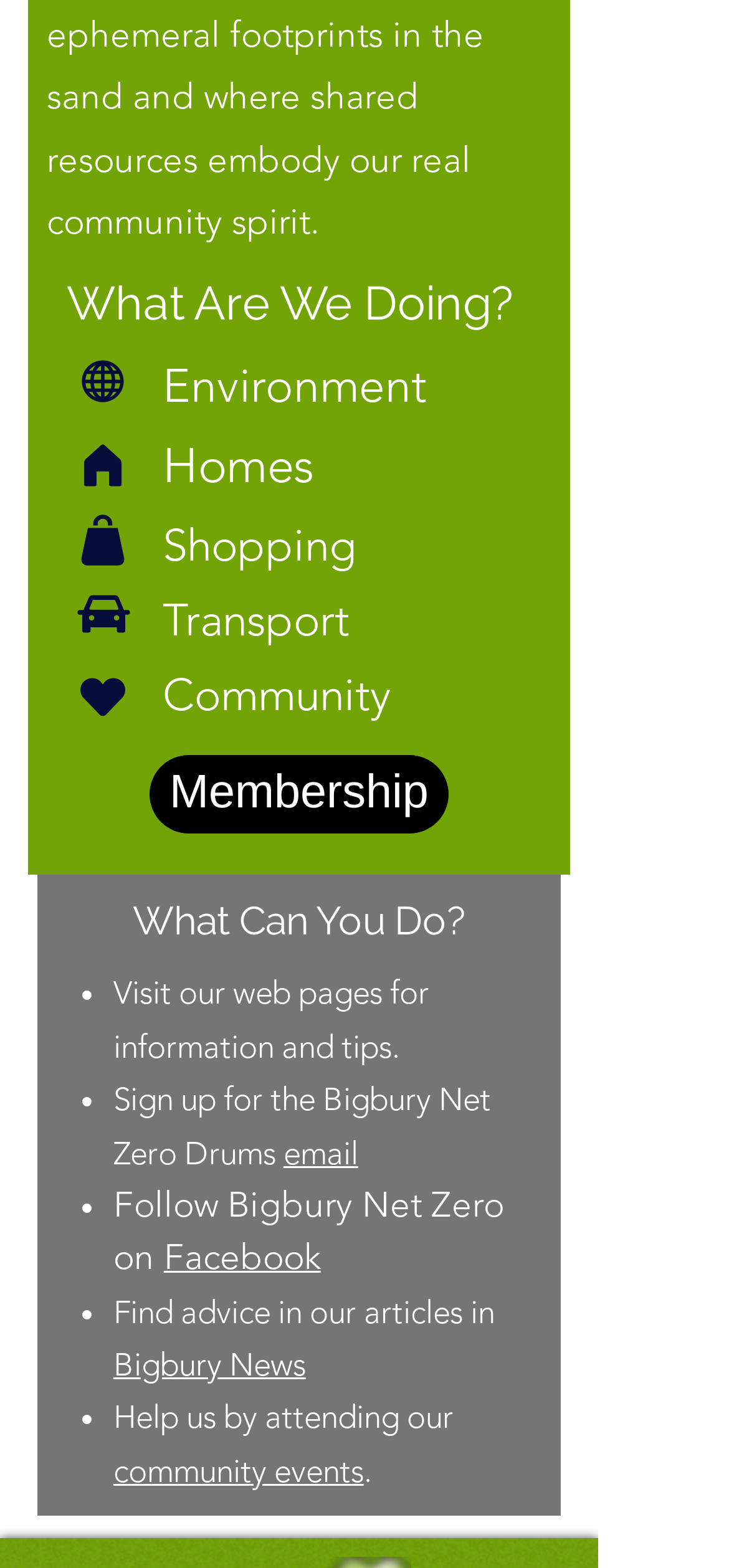Please determine the bounding box coordinates of the element's region to click for the following instruction: "Follow Bigbury Net Zero on Facebook".

[0.225, 0.788, 0.44, 0.816]